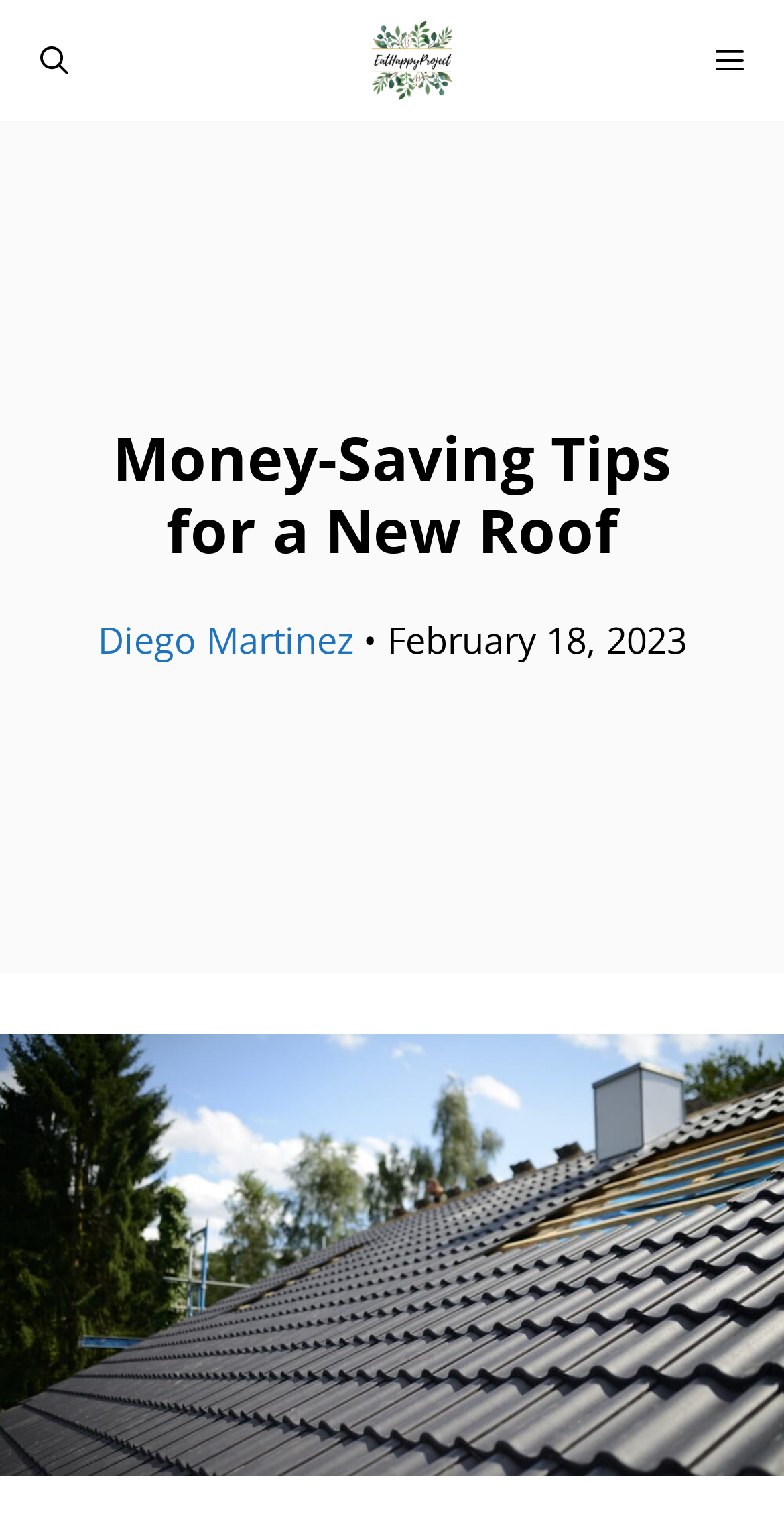What is the purpose of the button at the top right corner?
Give a detailed response to the question by analyzing the screenshot.

I found the purpose of the button by looking at the button element with the text 'MENU' which has an attribute 'controls' set to 'mobile-menu'.